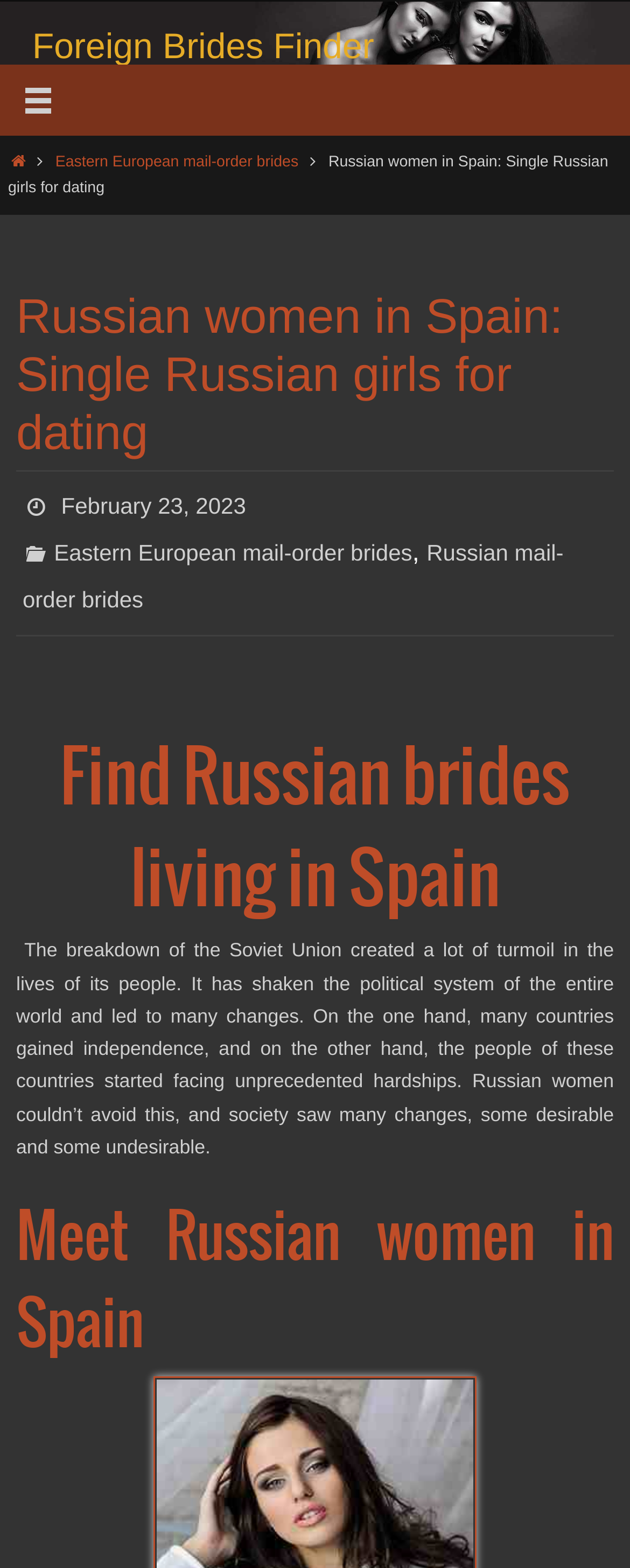Bounding box coordinates are specified in the format (top-left x, top-left y, bottom-right x, bottom-right y). All values are floating point numbers bounded between 0 and 1. Please provide the bounding box coordinate of the region this sentence describes: Foreign Brides Finder

[0.051, 0.011, 0.594, 0.048]